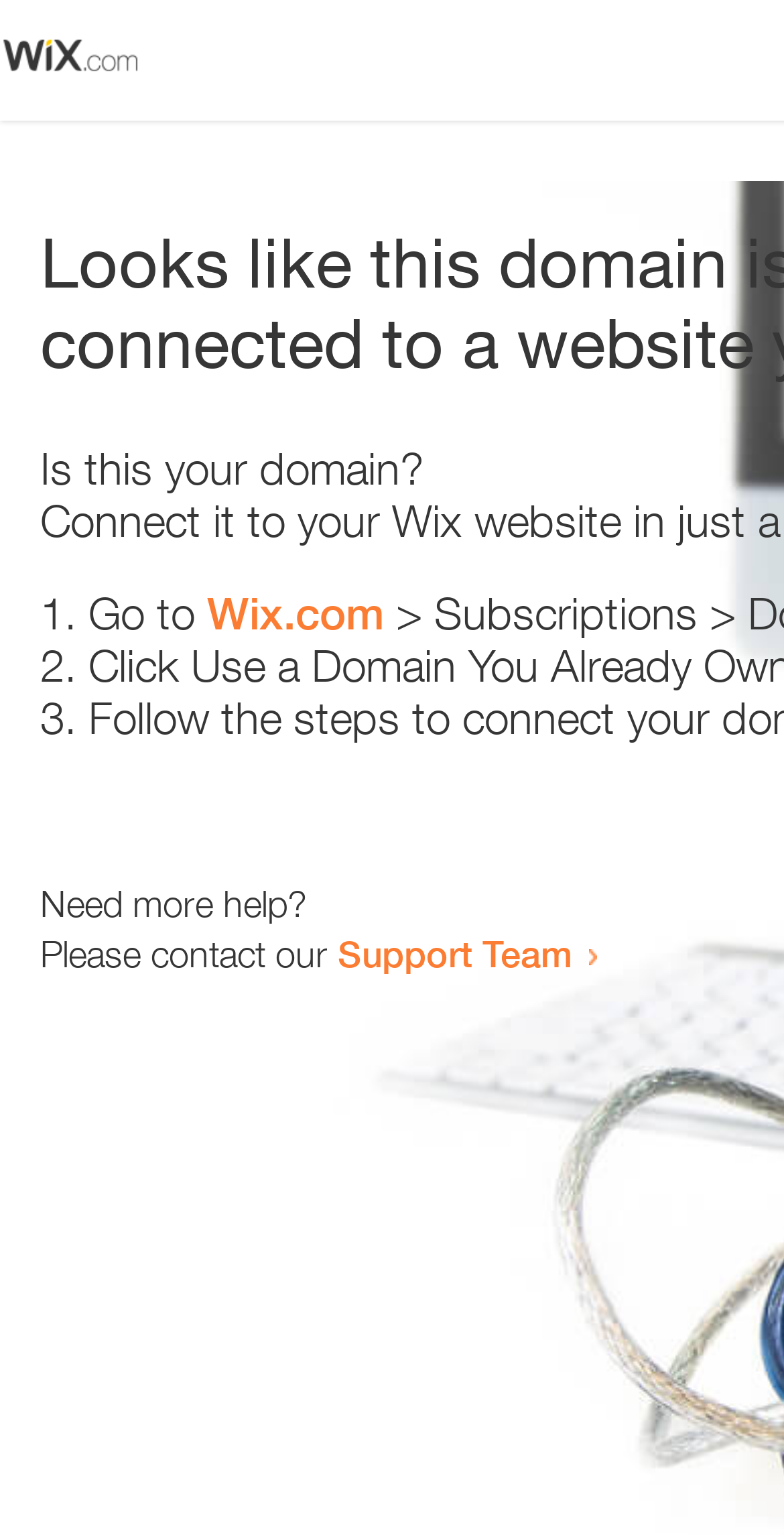Identify the bounding box coordinates for the UI element described as follows: 3. Use the format (top-left x, top-left y, bottom-right x, bottom-right y) and ensure all values are floating point numbers between 0 and 1.

None